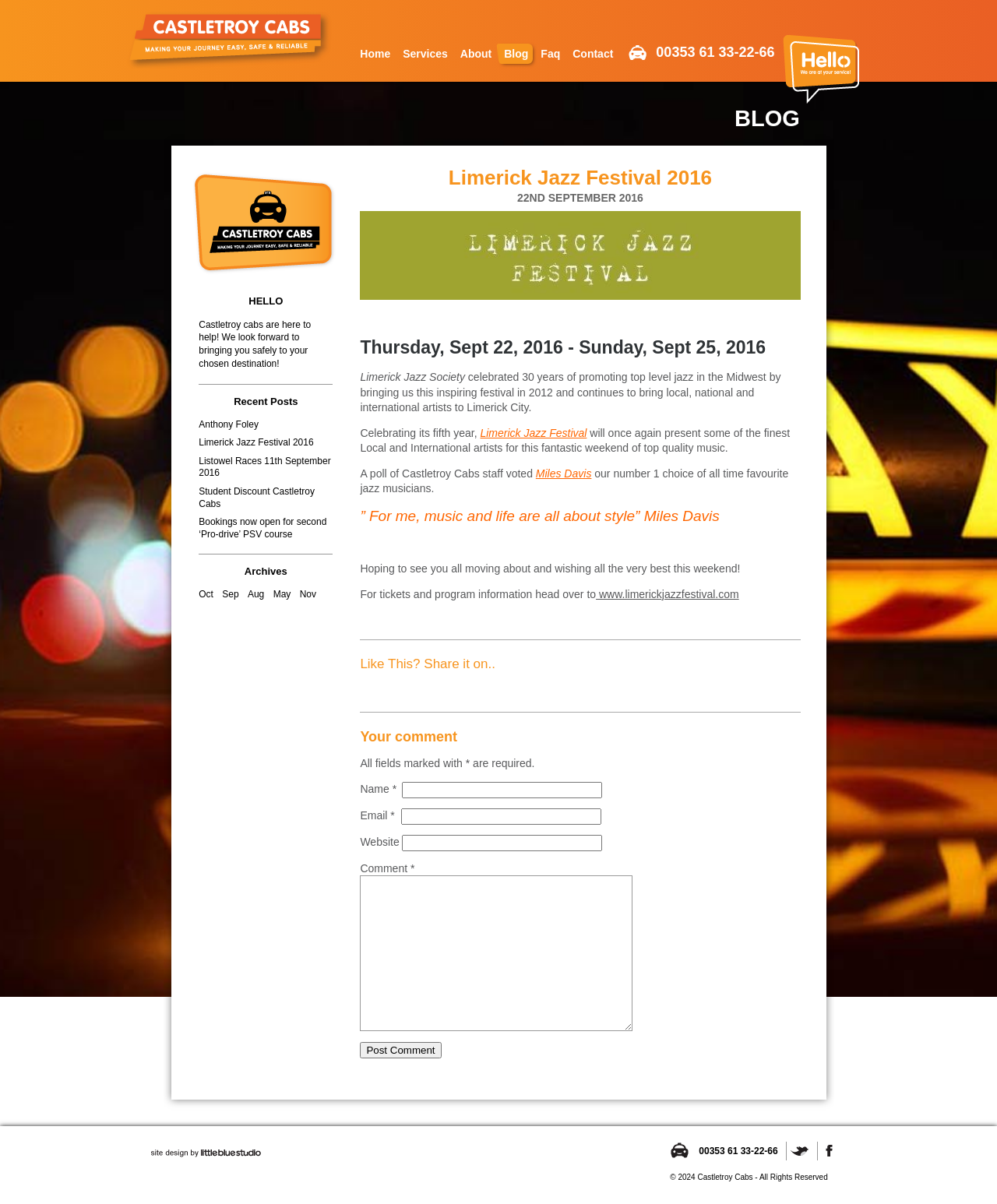Please identify the bounding box coordinates of the clickable element to fulfill the following instruction: "Click on the 'Post Comment' button". The coordinates should be four float numbers between 0 and 1, i.e., [left, top, right, bottom].

[0.361, 0.865, 0.443, 0.879]